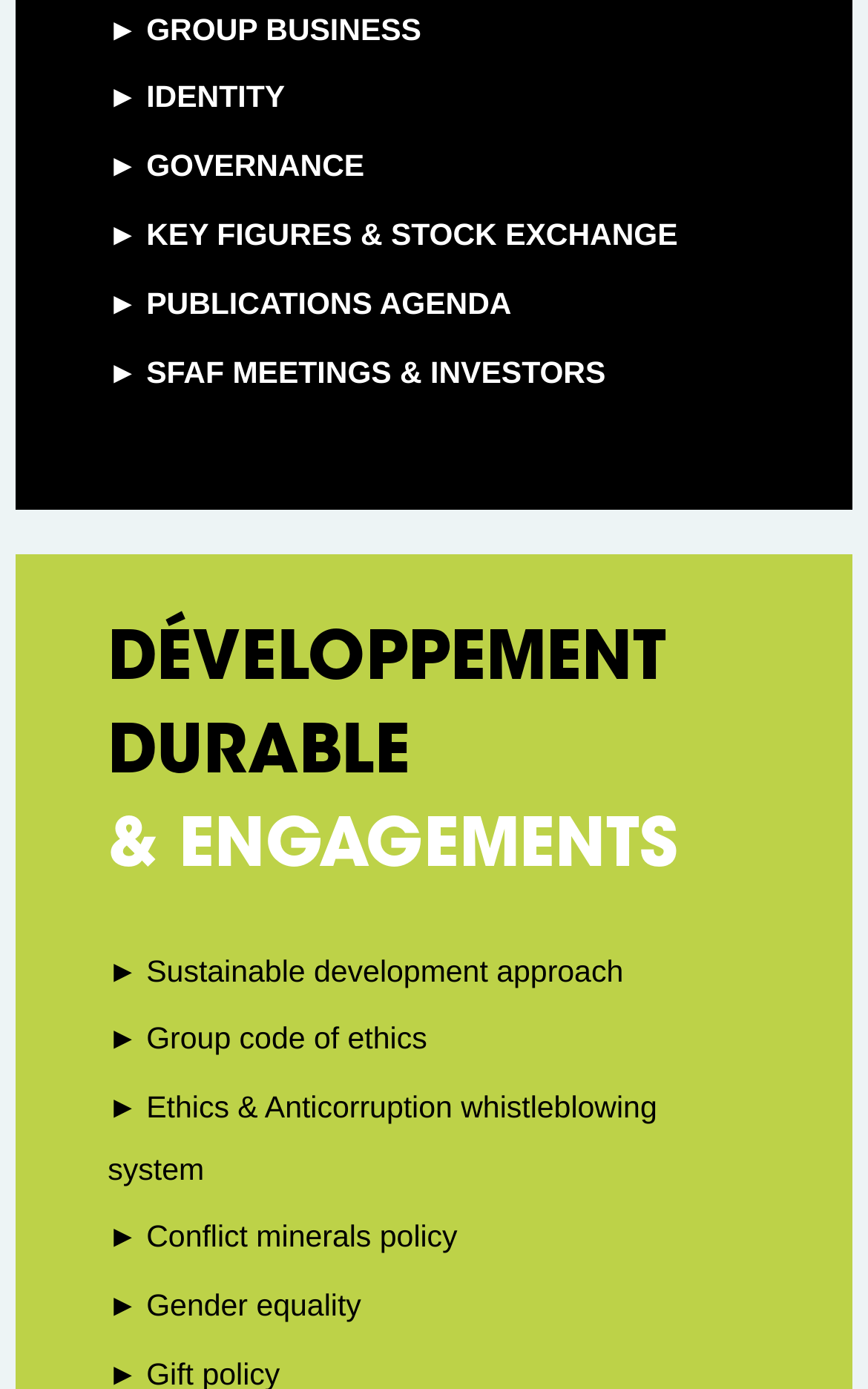Find the bounding box coordinates of the clickable area that will achieve the following instruction: "View group business information".

[0.124, 0.009, 0.485, 0.033]